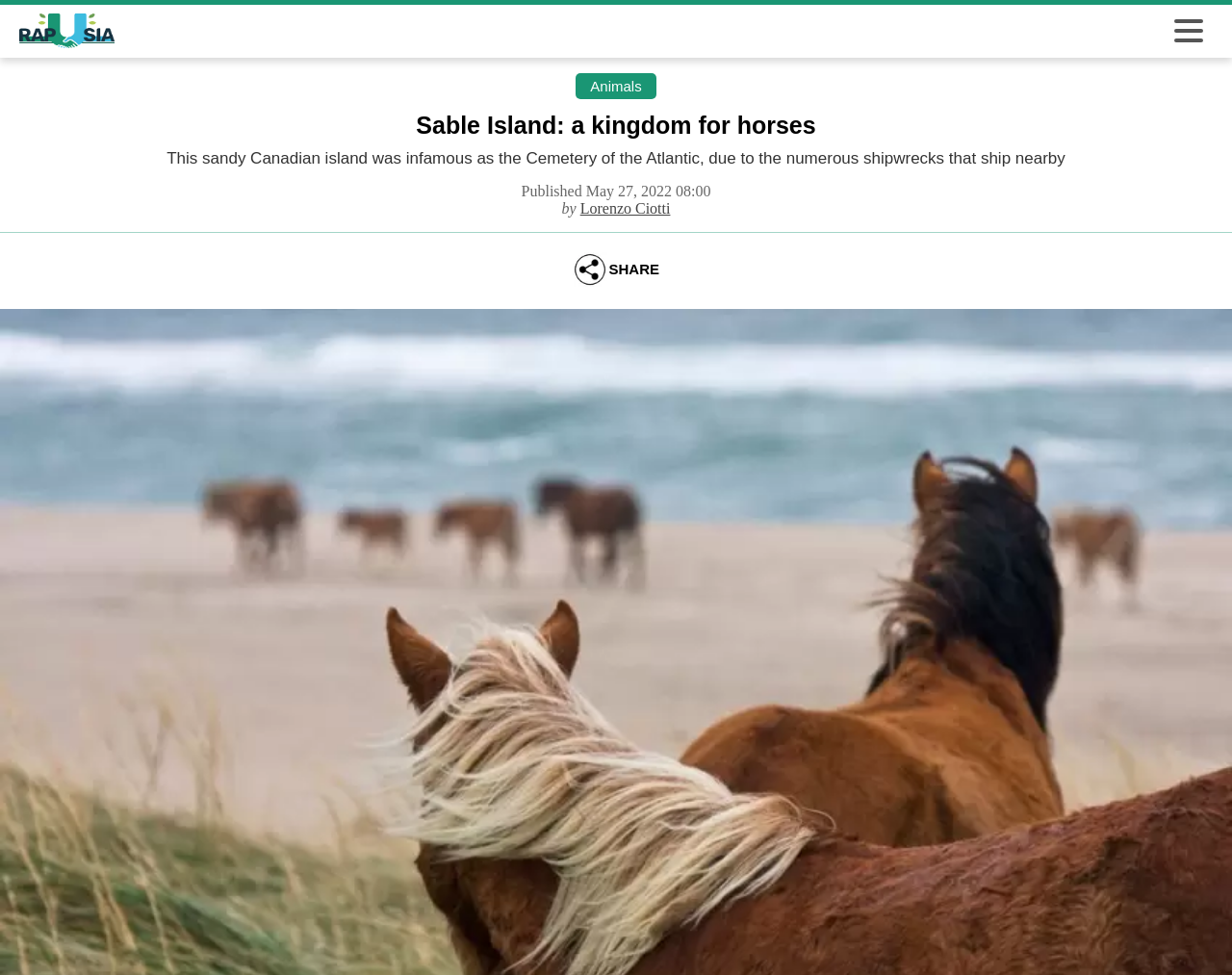Give the bounding box coordinates for this UI element: "animals". The coordinates should be four float numbers between 0 and 1, arranged as [left, top, right, bottom].

[0.479, 0.08, 0.521, 0.097]